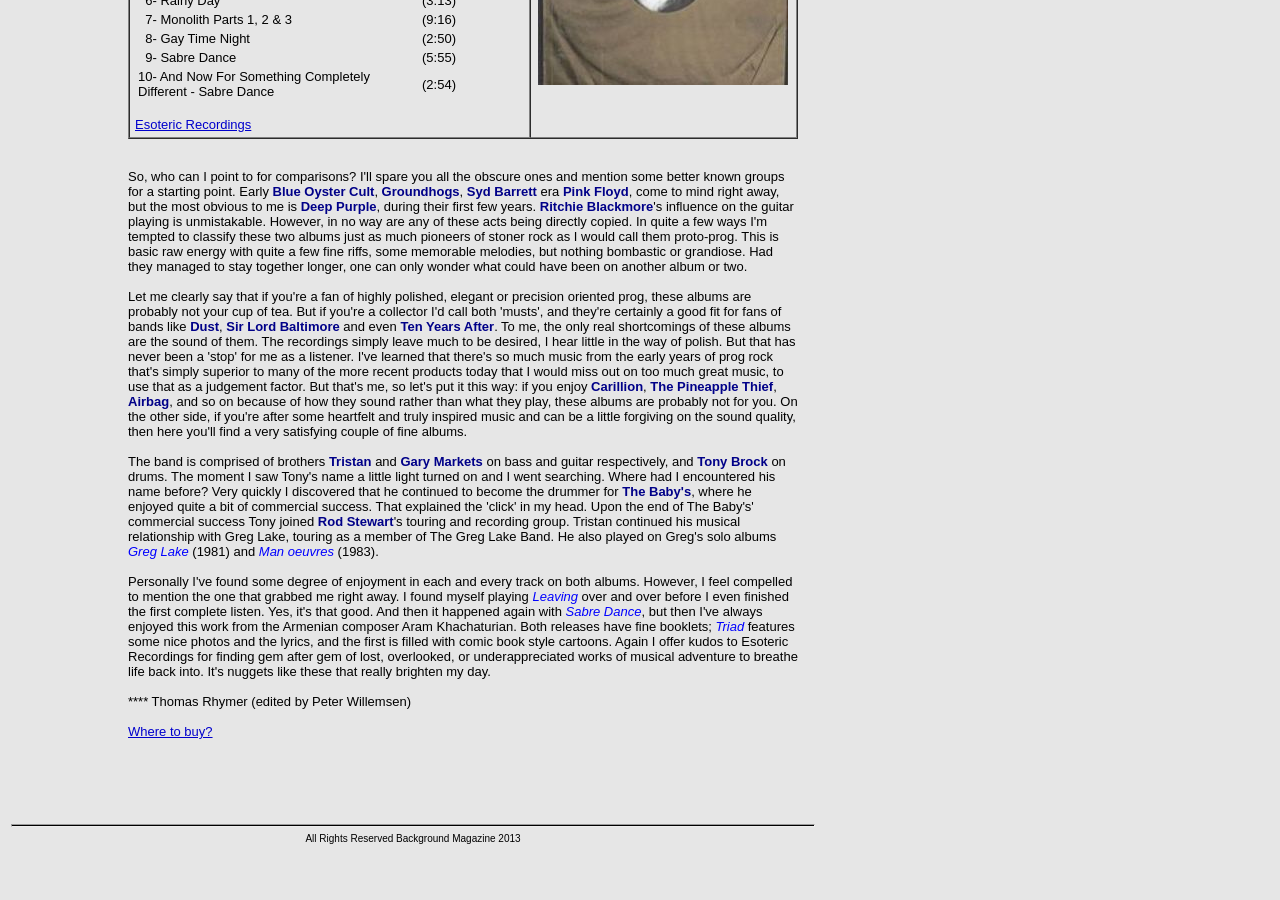Using the description "Where to buy?", predict the bounding box of the relevant HTML element.

[0.1, 0.804, 0.166, 0.821]